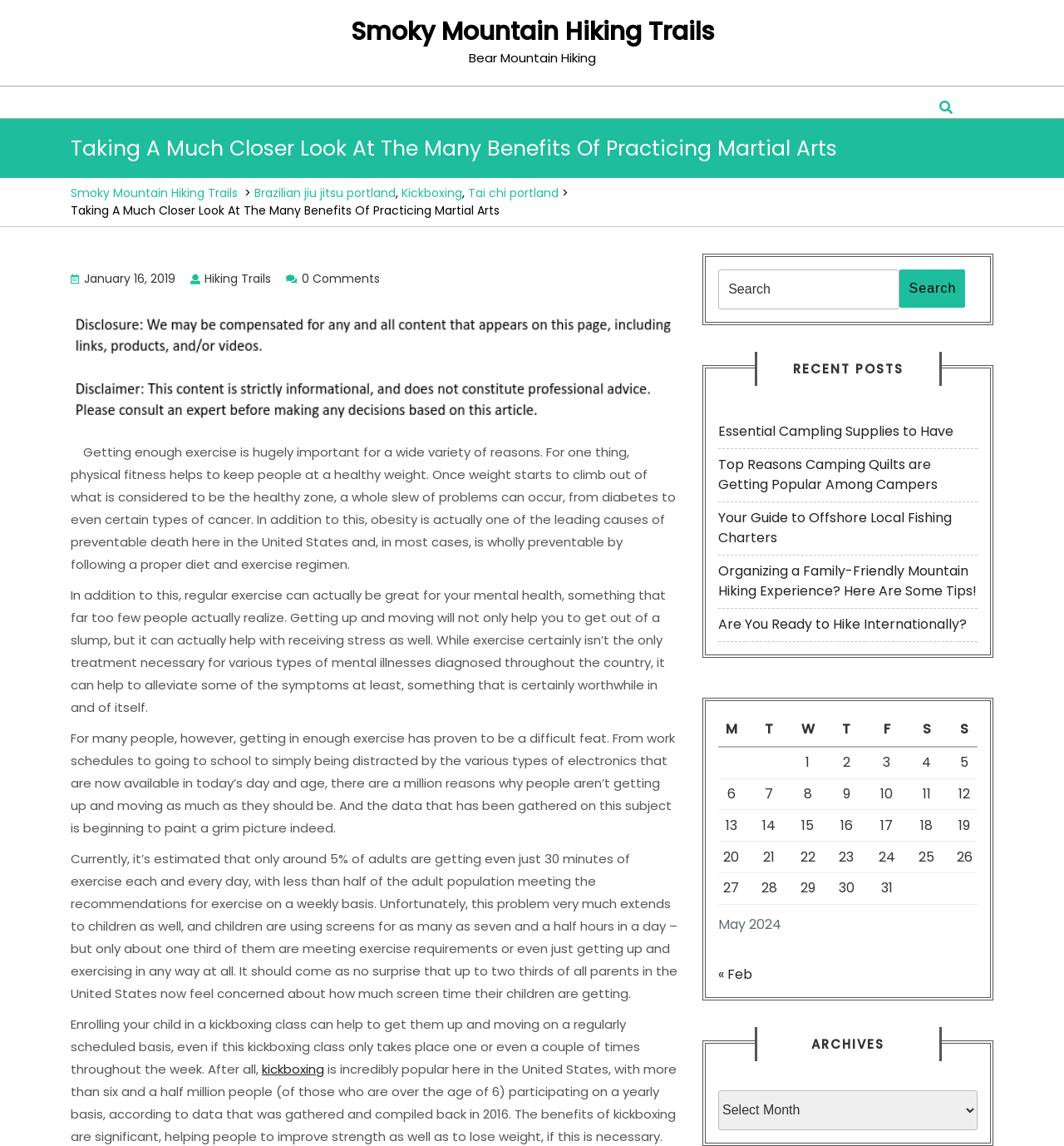Please specify the bounding box coordinates of the element that should be clicked to execute the given instruction: 'Search for something'. Ensure the coordinates are four float numbers between 0 and 1, expressed as [left, top, right, bottom].

[0.675, 0.235, 0.919, 0.269]